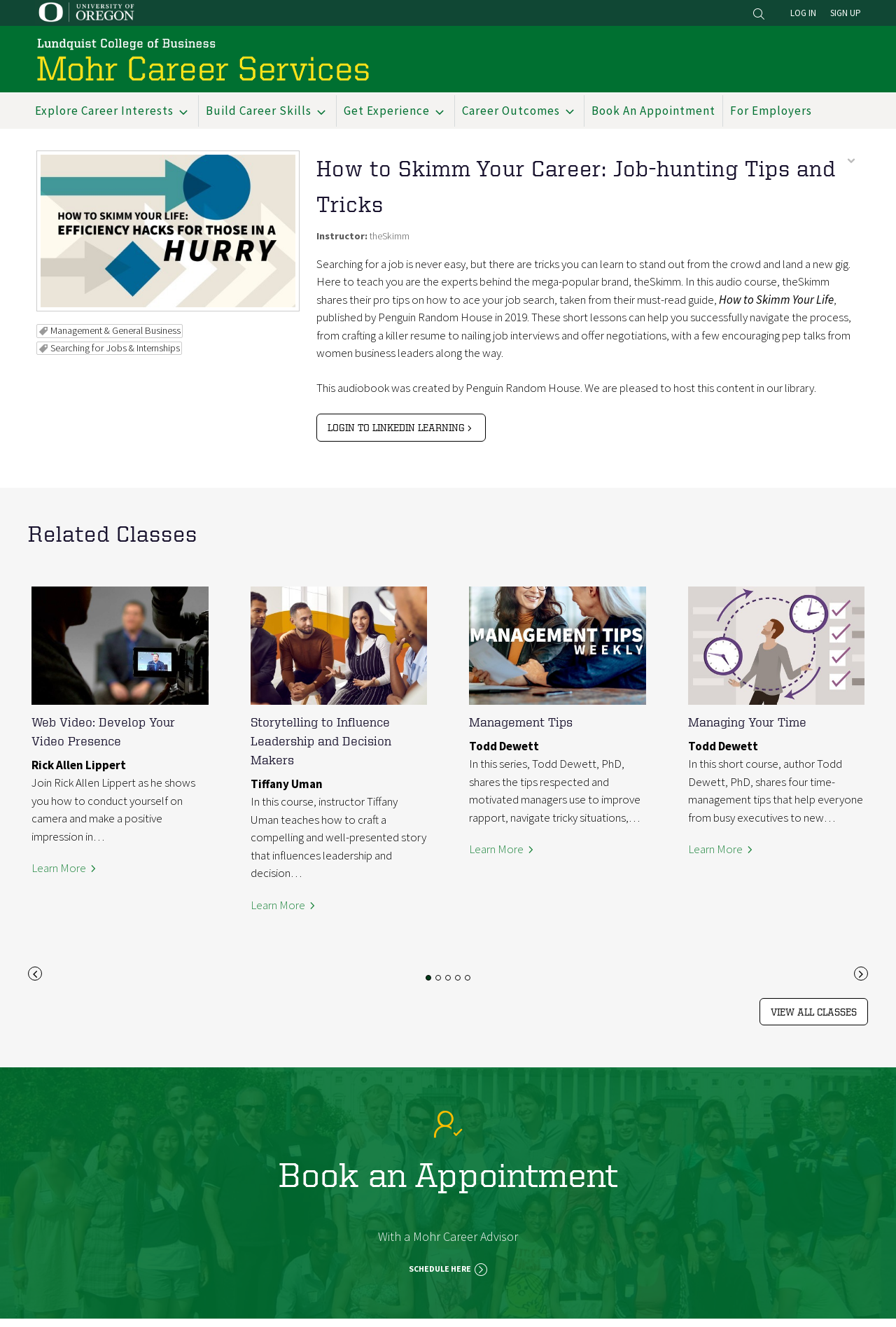How many related classes are shown on the webpage?
Please describe in detail the information shown in the image to answer the question.

I found the answer by counting the number of link elements with headings that describe related classes, such as 'Web Video: Develop Your Video Presence', 'Storytelling to Influence Leadership and Decision Makers', 'Management Tips', and 'Managing Your Time'.